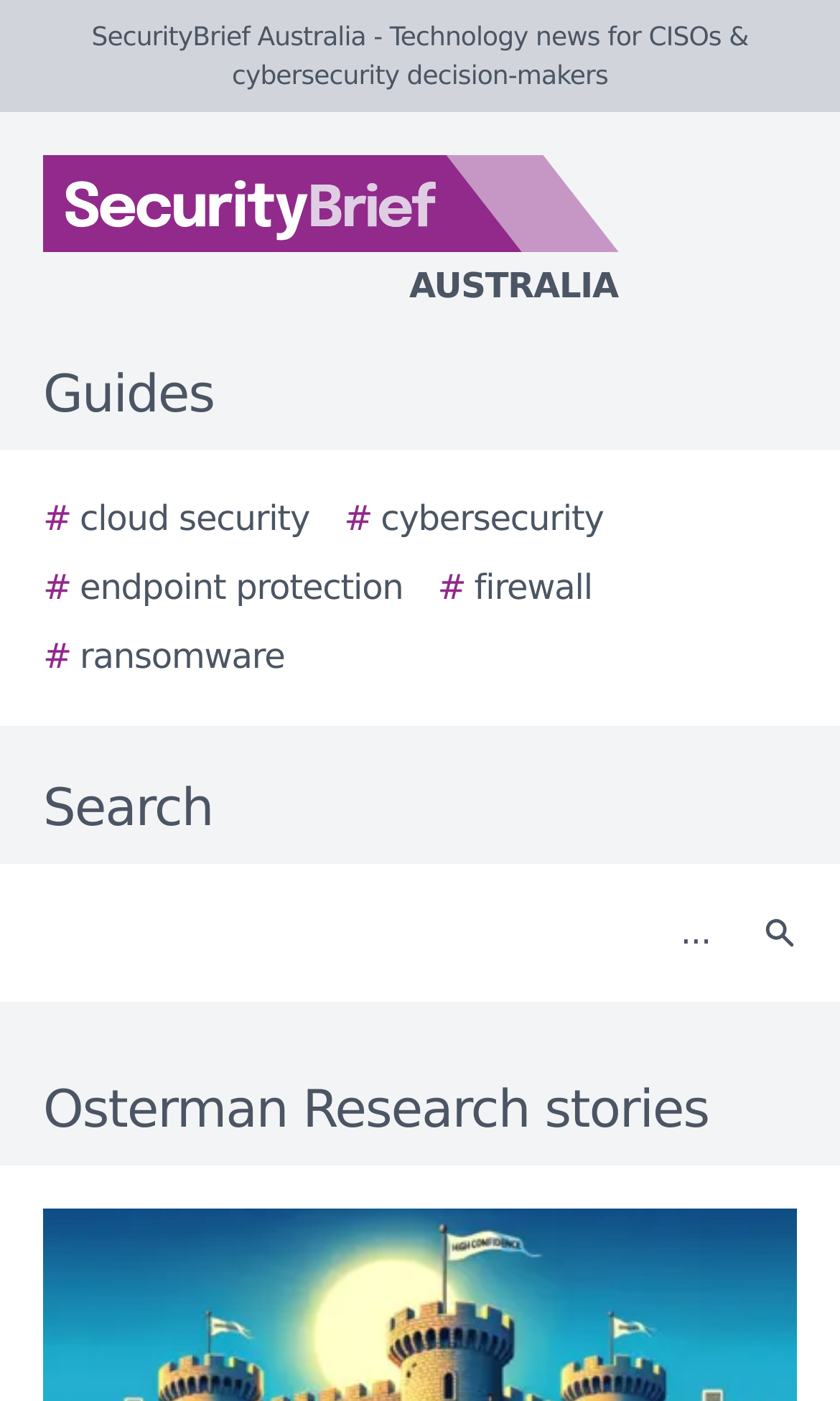Predict the bounding box of the UI element based on the description: "# firewall". The coordinates should be four float numbers between 0 and 1, formatted as [left, top, right, bottom].

[0.521, 0.401, 0.705, 0.438]